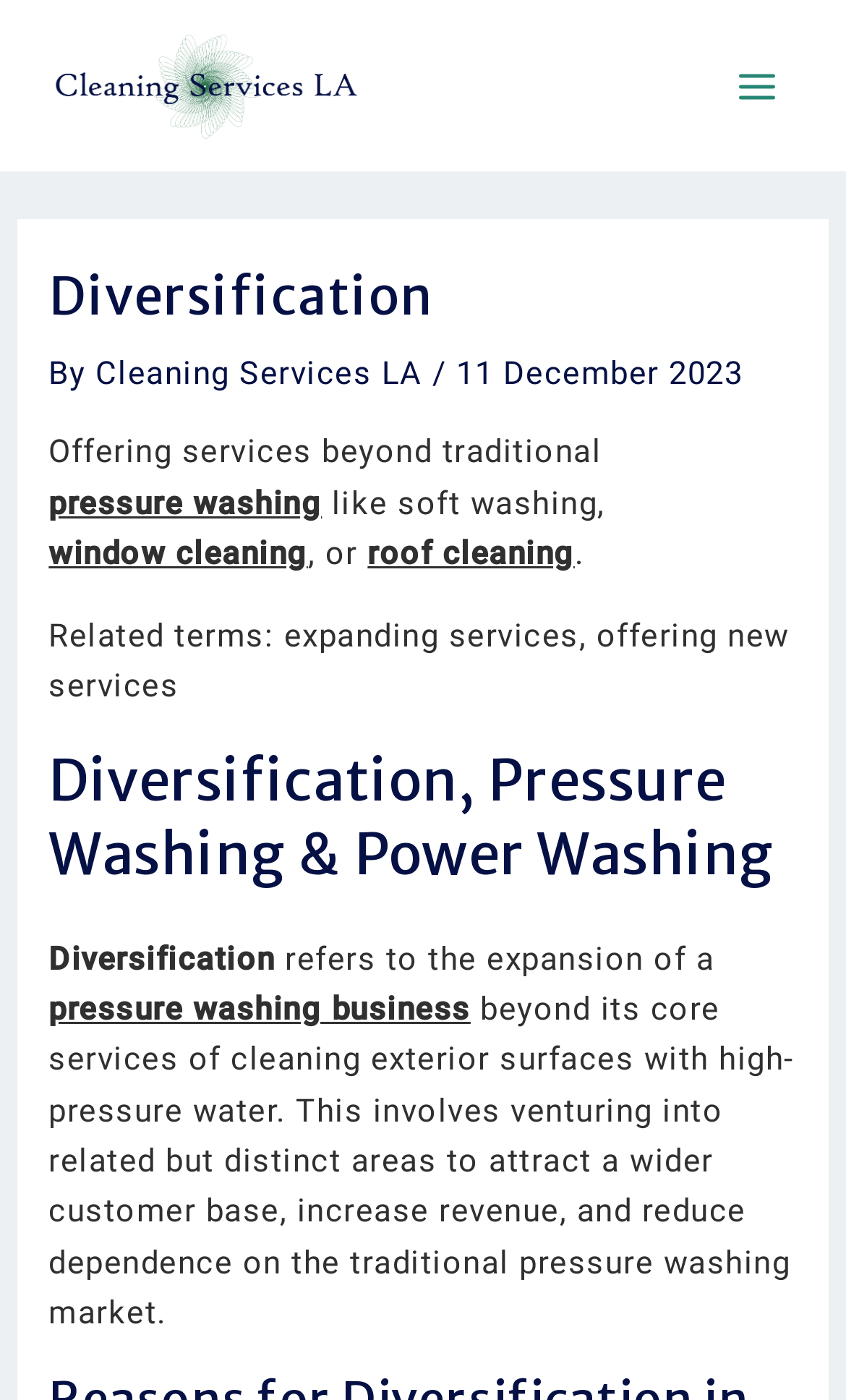Locate the UI element described by alt="Cleaning Services LA Logo" and provide its bounding box coordinates. Use the format (top-left x, top-left y, bottom-right x, bottom-right y) with all values as floating point numbers between 0 and 1.

[0.051, 0.046, 0.436, 0.074]